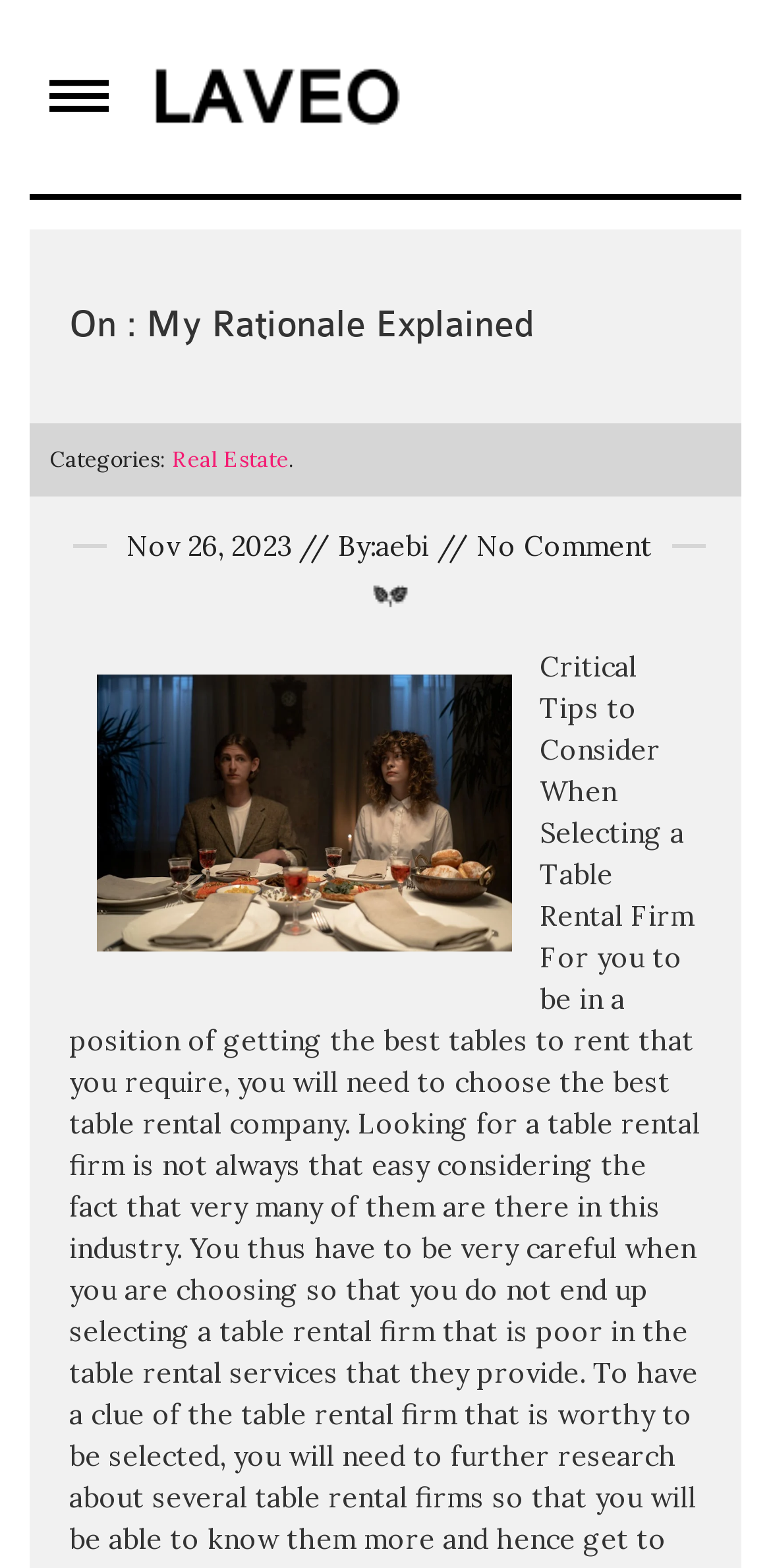Please respond in a single word or phrase: 
What is the topic of the article?

Table Rental Firm